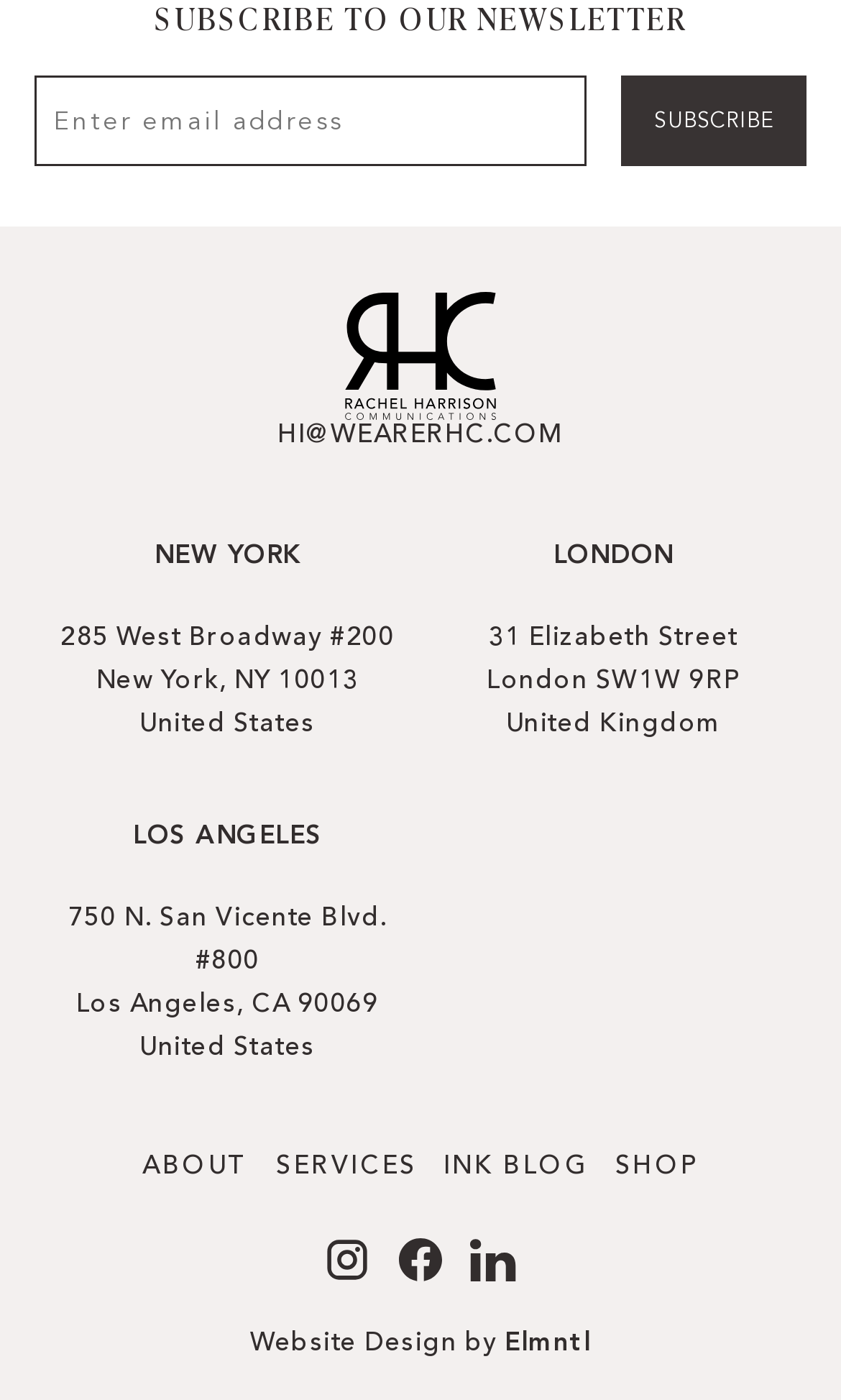Please identify the bounding box coordinates of the element on the webpage that should be clicked to follow this instruction: "Enter email address". The bounding box coordinates should be given as four float numbers between 0 and 1, formatted as [left, top, right, bottom].

[0.041, 0.054, 0.698, 0.119]